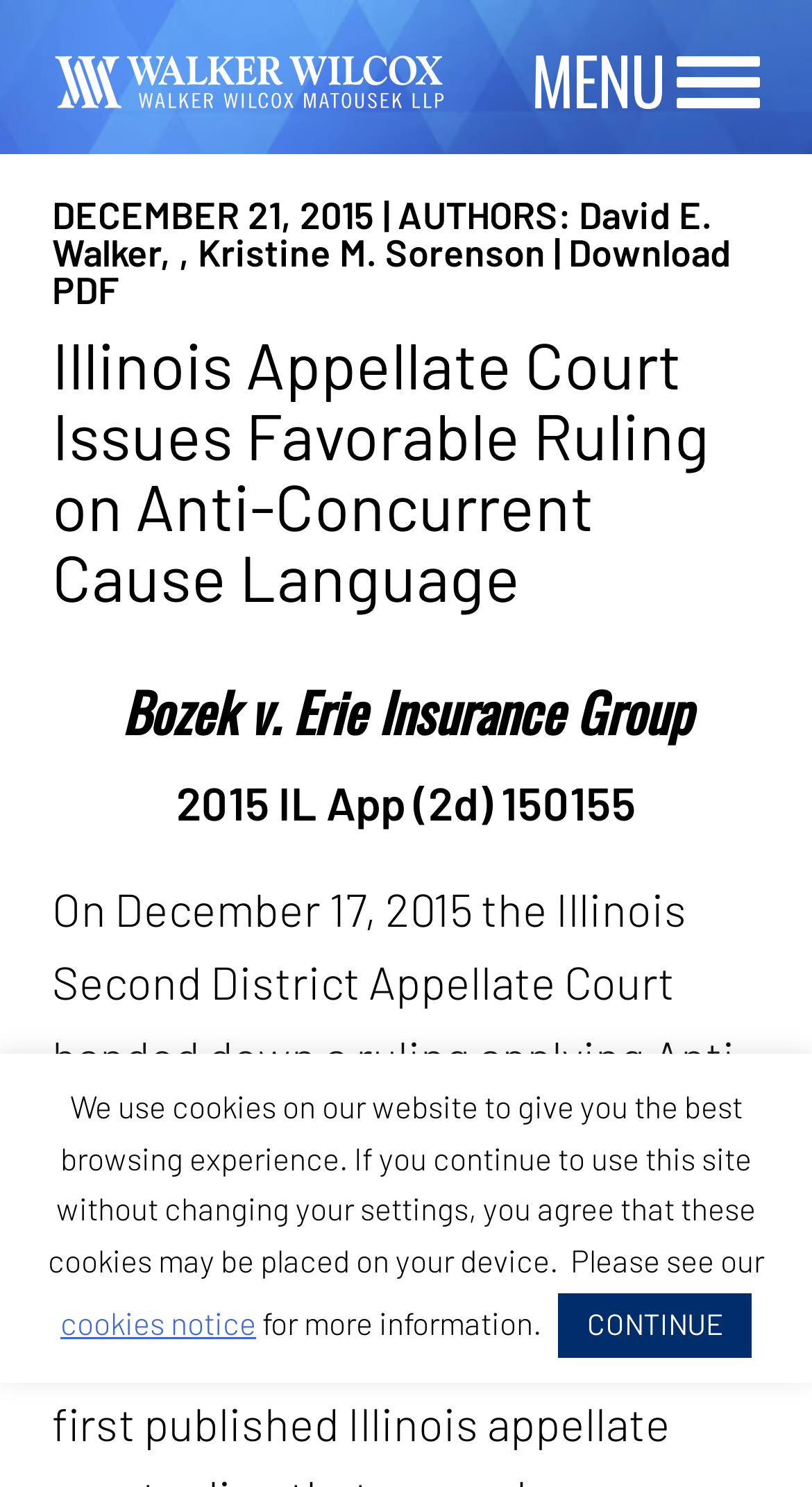Review the image closely and give a comprehensive answer to the question: What is the name of the law firm?

The name of the law firm can be found in the top-left corner of the webpage, where it is written as a link 'Walker Wilcox Matousek LLP' with an accompanying image.